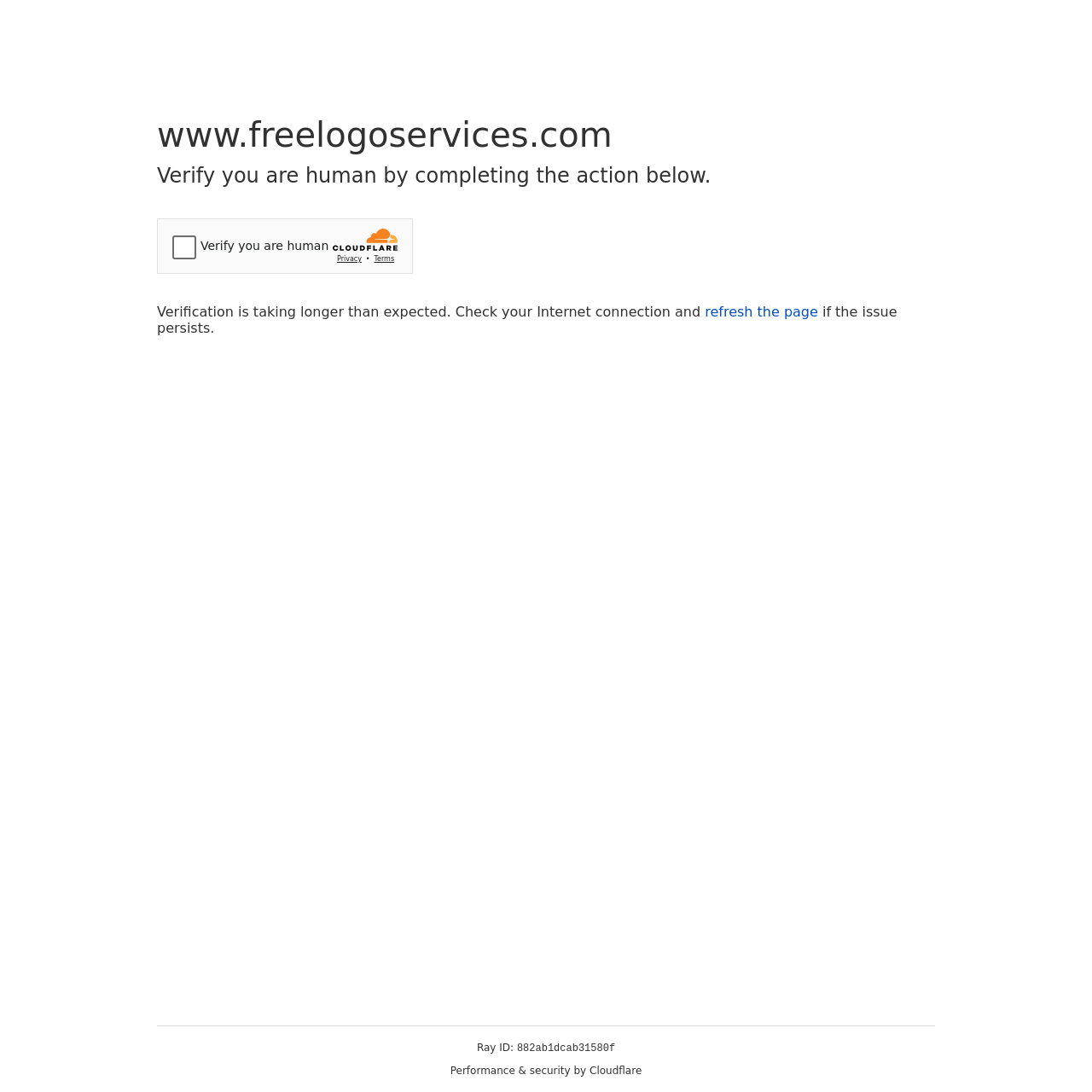Please find the bounding box coordinates (top-left x, top-left y, bottom-right x, bottom-right y) in the screenshot for the UI element described as follows: refresh the page

[0.645, 0.278, 0.749, 0.293]